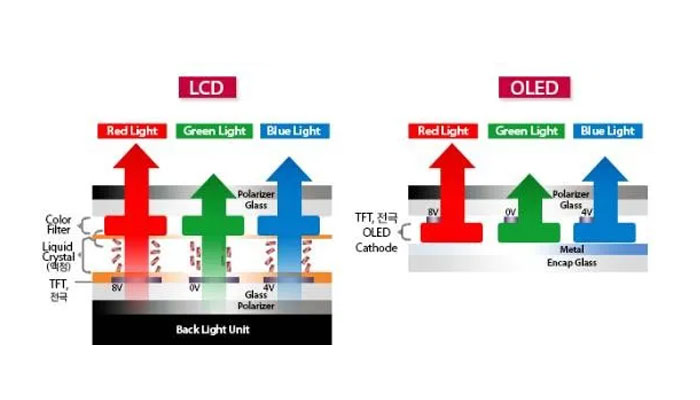Convey a rich and detailed description of the image.

The image visually compares the internal structures of LCD (Liquid Crystal Display) and OLED (Organic Light Emitting Diode) technologies. On the left, the representation of LCD illustrates how light passes through a series of layers—including a color filter and liquid crystals—before being emitted as red, green, and blue light, facilitated by a backlight unit. The arrows indicate the direction of the light emitted for each color. 

On the right, the OLED structure showcases a different approach where each pixel emits its light via organic compounds. This design negates the need for a backlight, allowing for greater efficiency and deeper black levels. Each section is labeled clearly, pointing out the components such as the metal and encapsulation glass involved in the OLED setup. The comparison highlights key differences in how these two prevalent display technologies operate, informing the viewer about their distinct functionalities and characteristics.